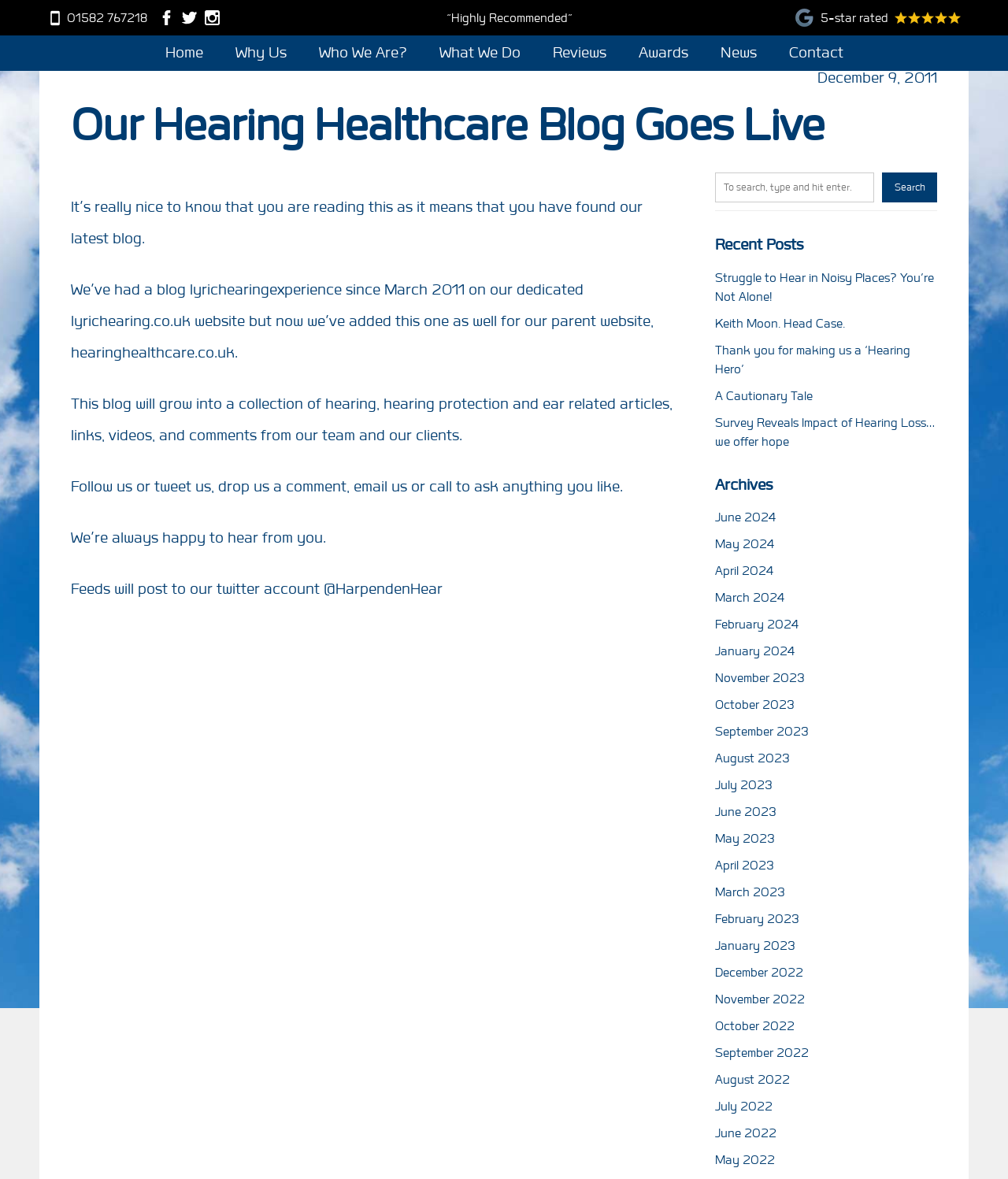Summarize the webpage in an elaborate manner.

This webpage is about Hearing Healthcare Practice, a blog that provides information and resources related to hearing healthcare. At the top of the page, there is a section with contact information, including a phone number, Facebook, Twitter, and Instagram links, accompanied by their respective icons. Below this section, there is a quote "“Highly Recommended”" and a 5-star rating from Google.

The main navigation menu is located below the quote, with links to different sections of the website, including Home, Why Us, Who We Are?, What We Do, Reviews, Awards, News, and Contact.

The main content area of the page features a blog post titled "Our Hearing Healthcare Blog Goes Live" with a date of December 9, 2011. The post welcomes readers to the blog and explains that it will feature articles, links, videos, and comments from the team and clients. The post also invites readers to follow the blog, tweet, or email with questions or comments.

To the right of the main content area, there is a search box with a button to search the website. Below the search box, there are headings for Recent Posts and Archives. The Recent Posts section lists several article titles, including "Struggle to Hear in Noisy Places? You’re Not Alone!", "Keith Moon. Head Case.", and "Survey Reveals Impact of Hearing Loss… we offer hope". The Archives section lists links to monthly archives from June 2024 to May 2022.

Overall, the webpage has a clean and organized layout, with clear headings and concise text, making it easy to navigate and find information.